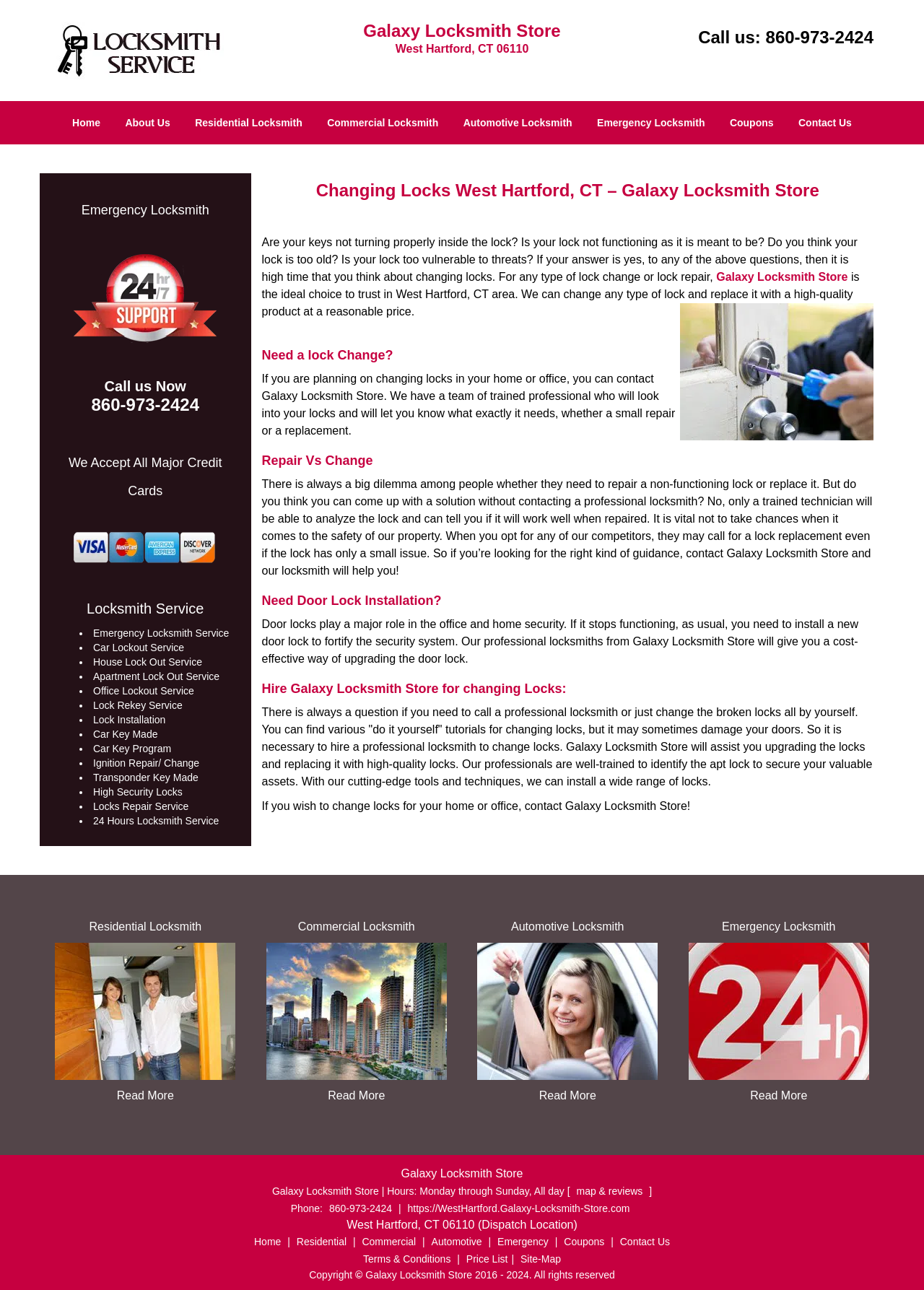Please provide the bounding box coordinates in the format (top-left x, top-left y, bottom-right x, bottom-right y). Remember, all values are floating point numbers between 0 and 1. What is the bounding box coordinate of the region described as: map & reviews

[0.62, 0.919, 0.703, 0.928]